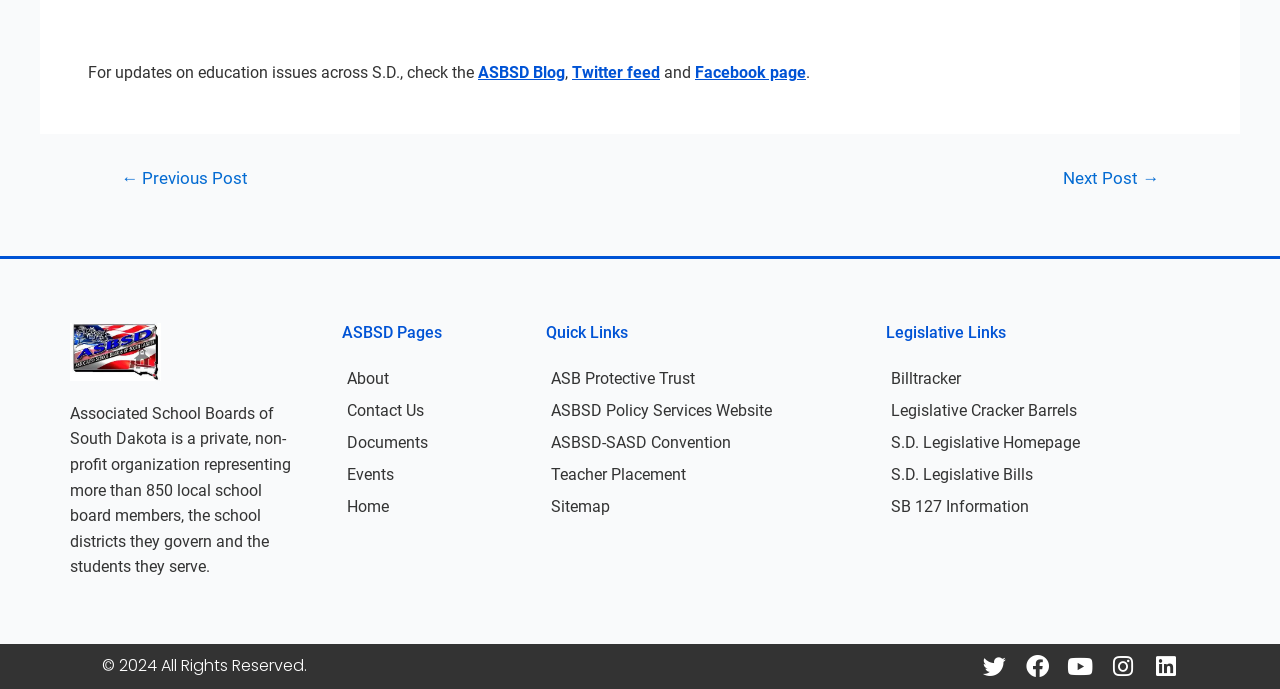Bounding box coordinates are specified in the format (top-left x, top-left y, bottom-right x, bottom-right y). All values are floating point numbers bounded between 0 and 1. Please provide the bounding box coordinate of the region this sentence describes: About

[0.256, 0.526, 0.415, 0.573]